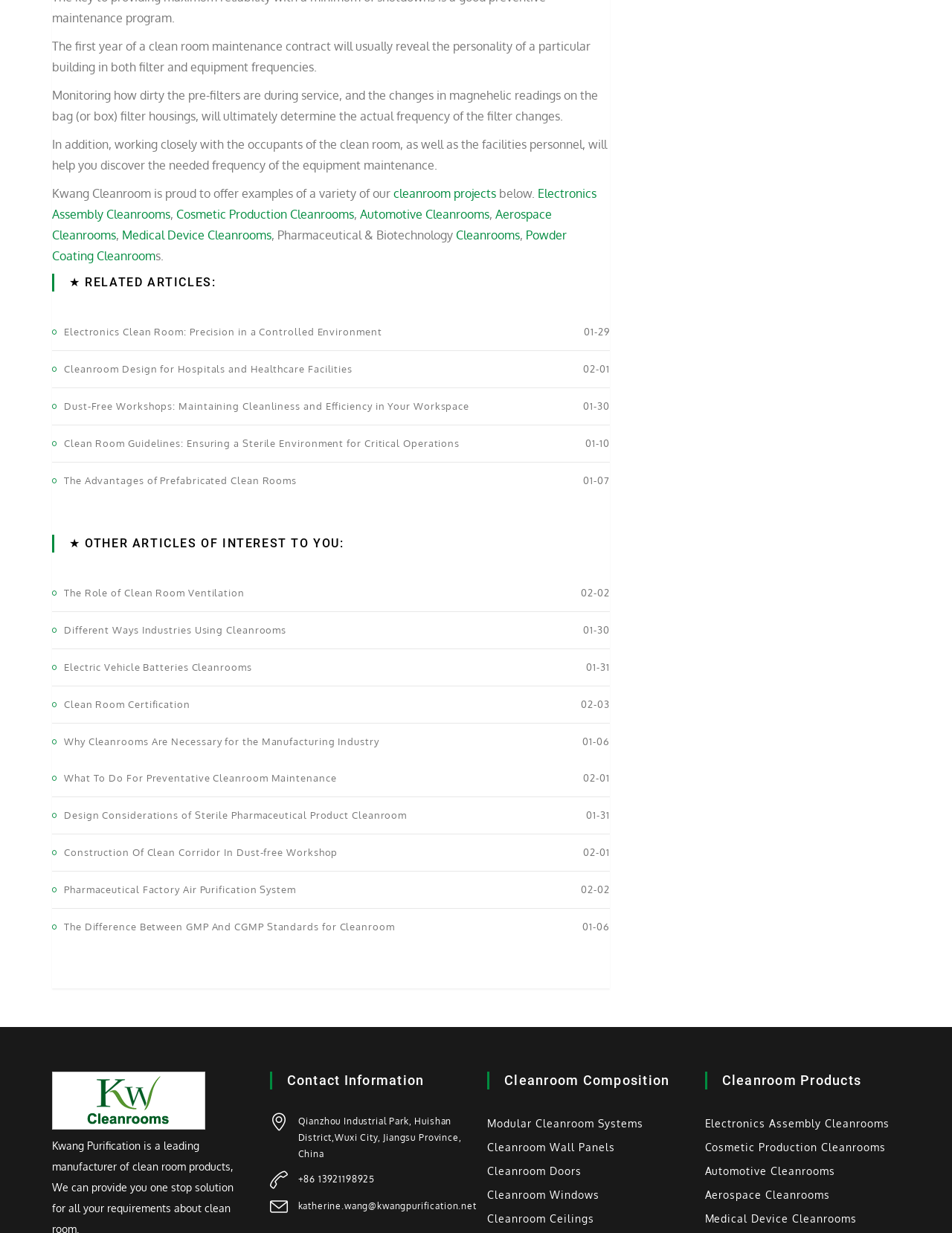How many cleanroom products are mentioned on the webpage?
Based on the image, answer the question with a single word or brief phrase.

7